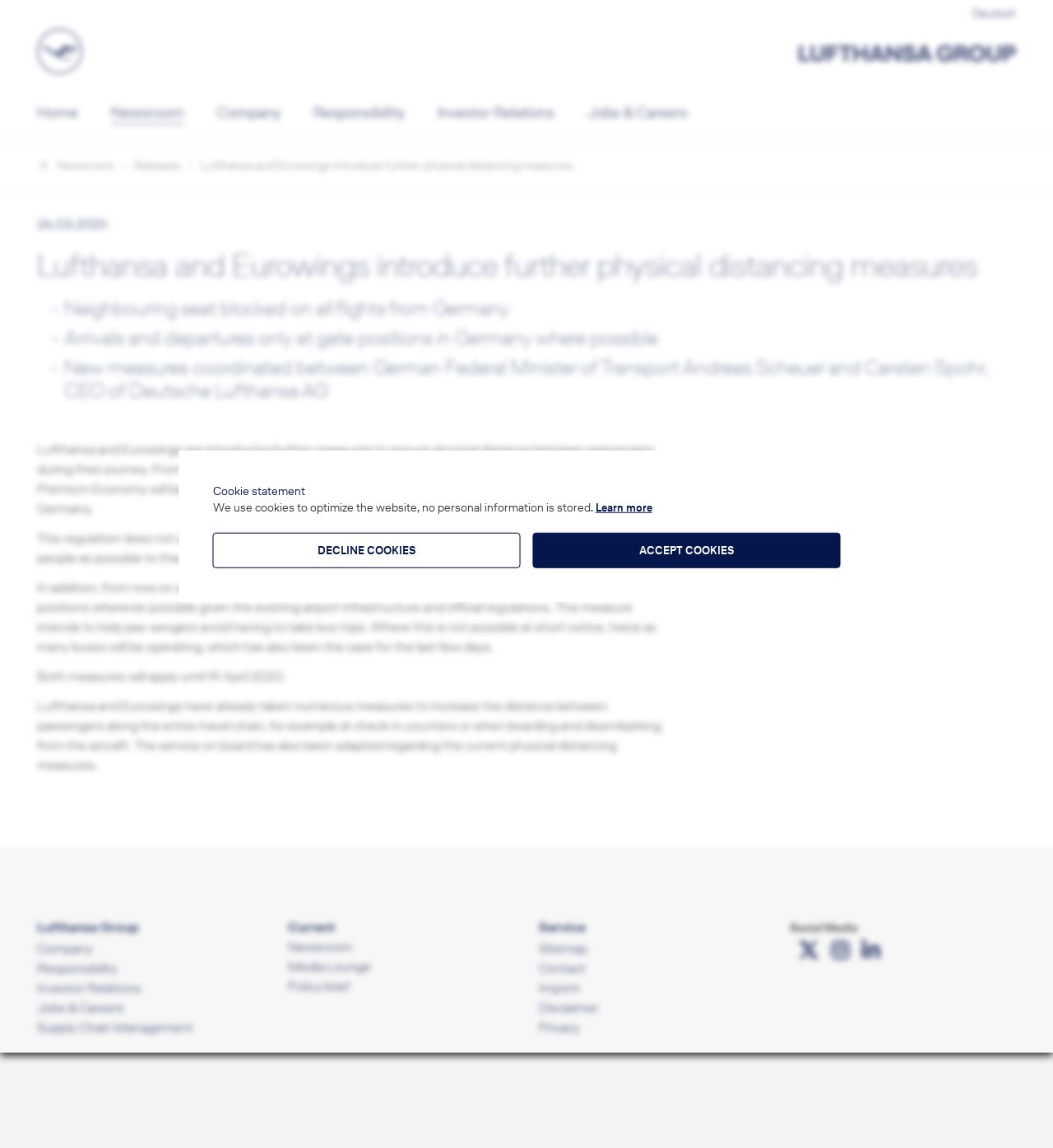Respond to the following query with just one word or a short phrase: 
What is the date mentioned in the article?

27 March 2020